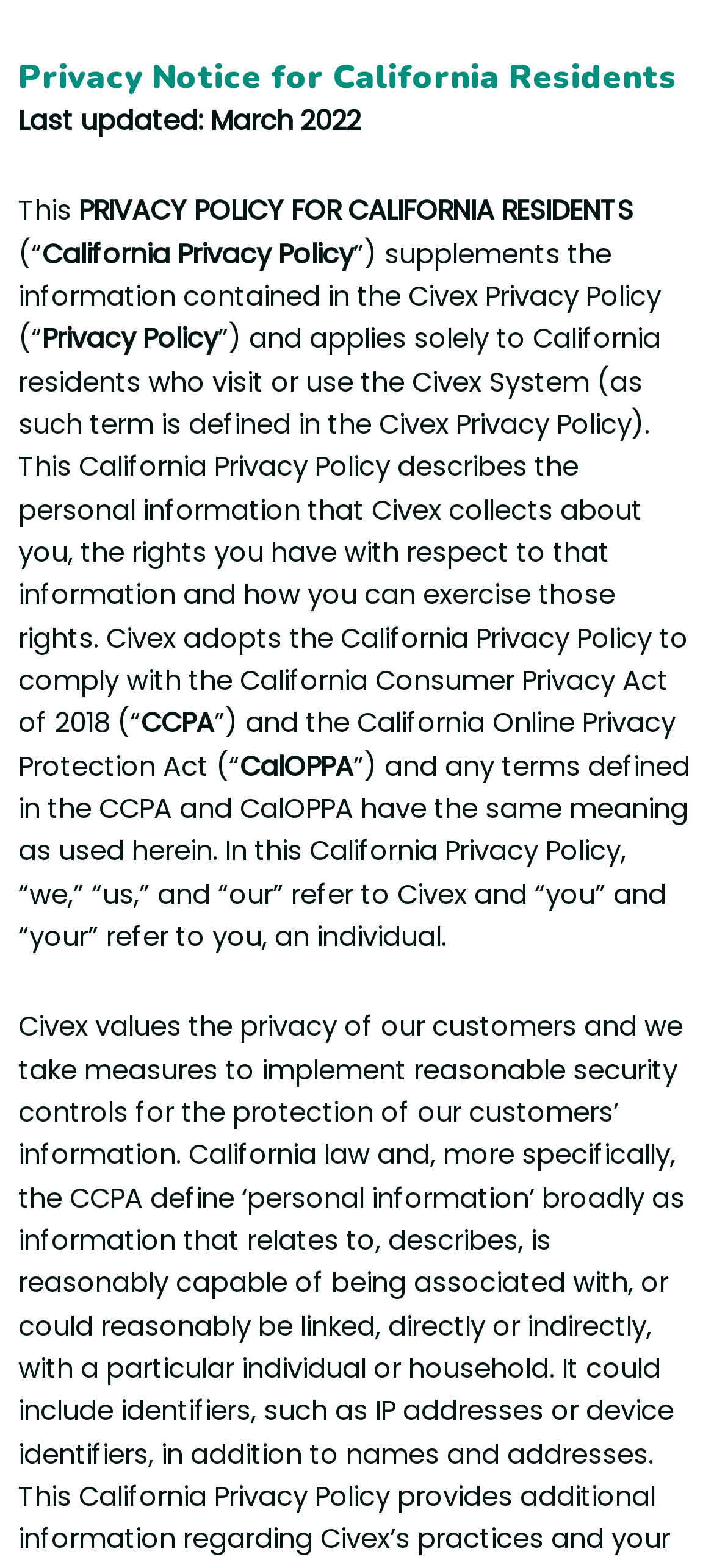When was this policy last updated?
Examine the image closely and answer the question with as much detail as possible.

The text explicitly states that the policy was last updated in March 2022, which provides a timestamp for when the policy was revised or updated.